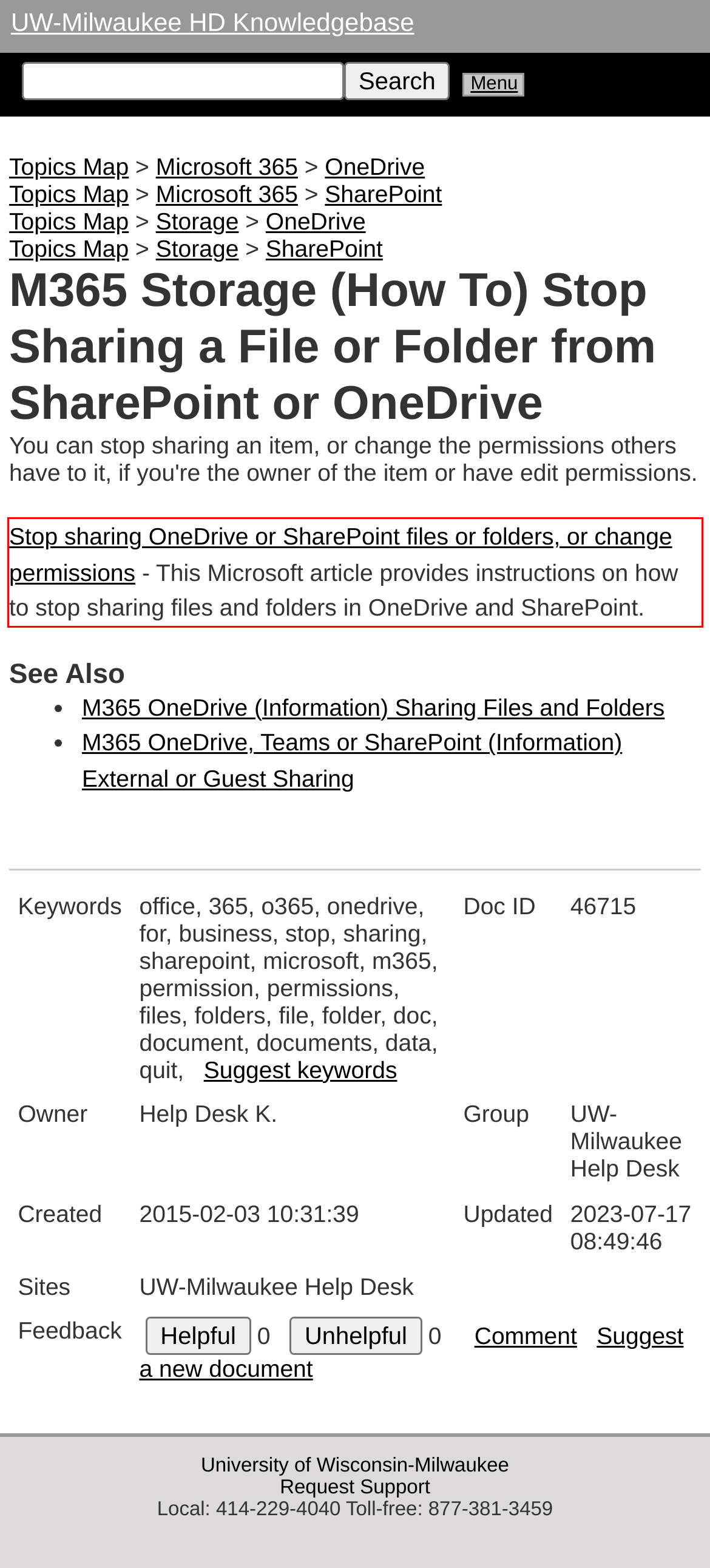Within the screenshot of the webpage, there is a red rectangle. Please recognize and generate the text content inside this red bounding box.

Stop sharing OneDrive or SharePoint files or folders, or change permissions - This Microsoft article provides instructions on how to stop sharing files and folders in OneDrive and SharePoint.